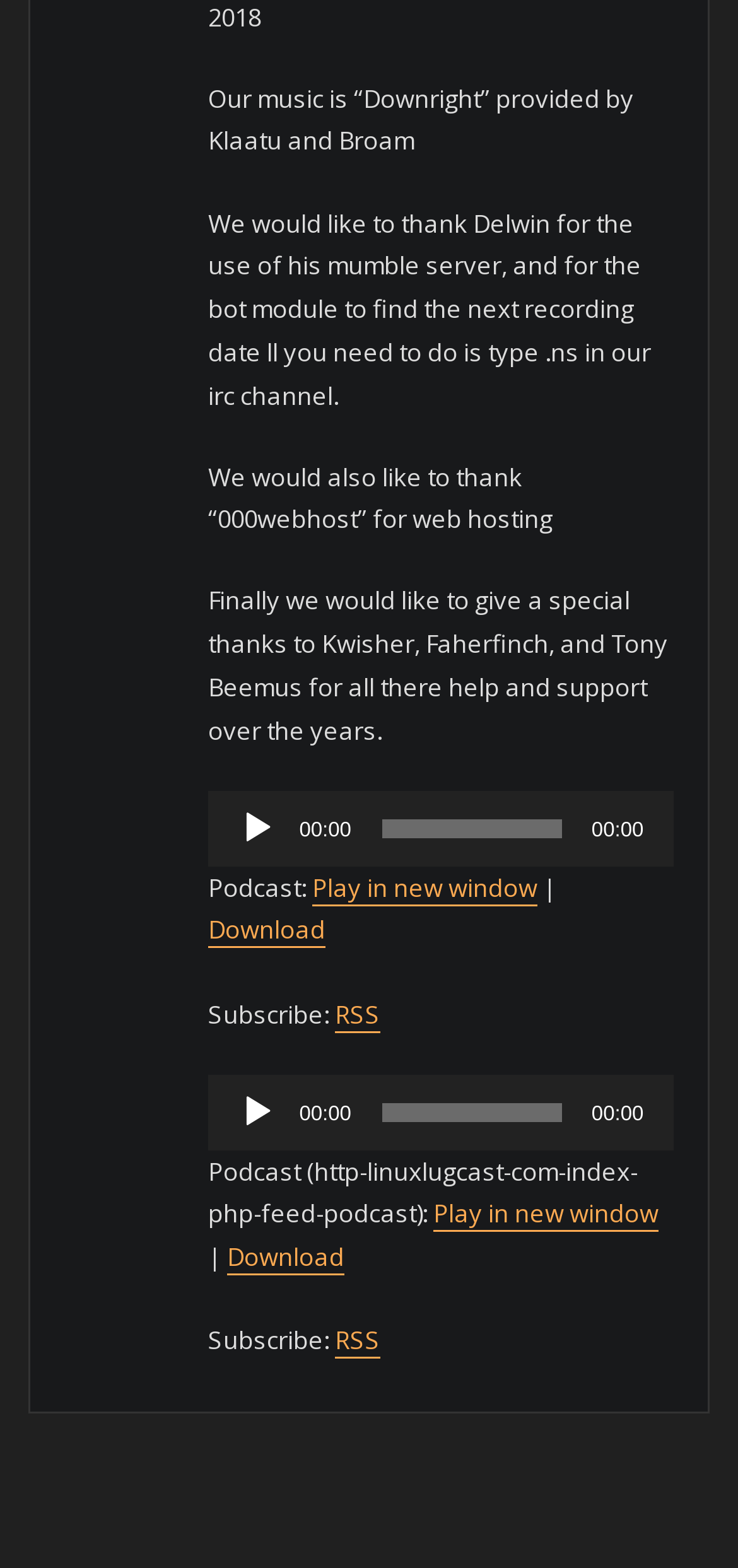Examine the image and give a thorough answer to the following question:
How many audio players are available on the webpage?

There are two 'Audio Player' applications on the webpage, each with its own set of controls, including a 'Play' button, a timer, and a 'Time Slider'.